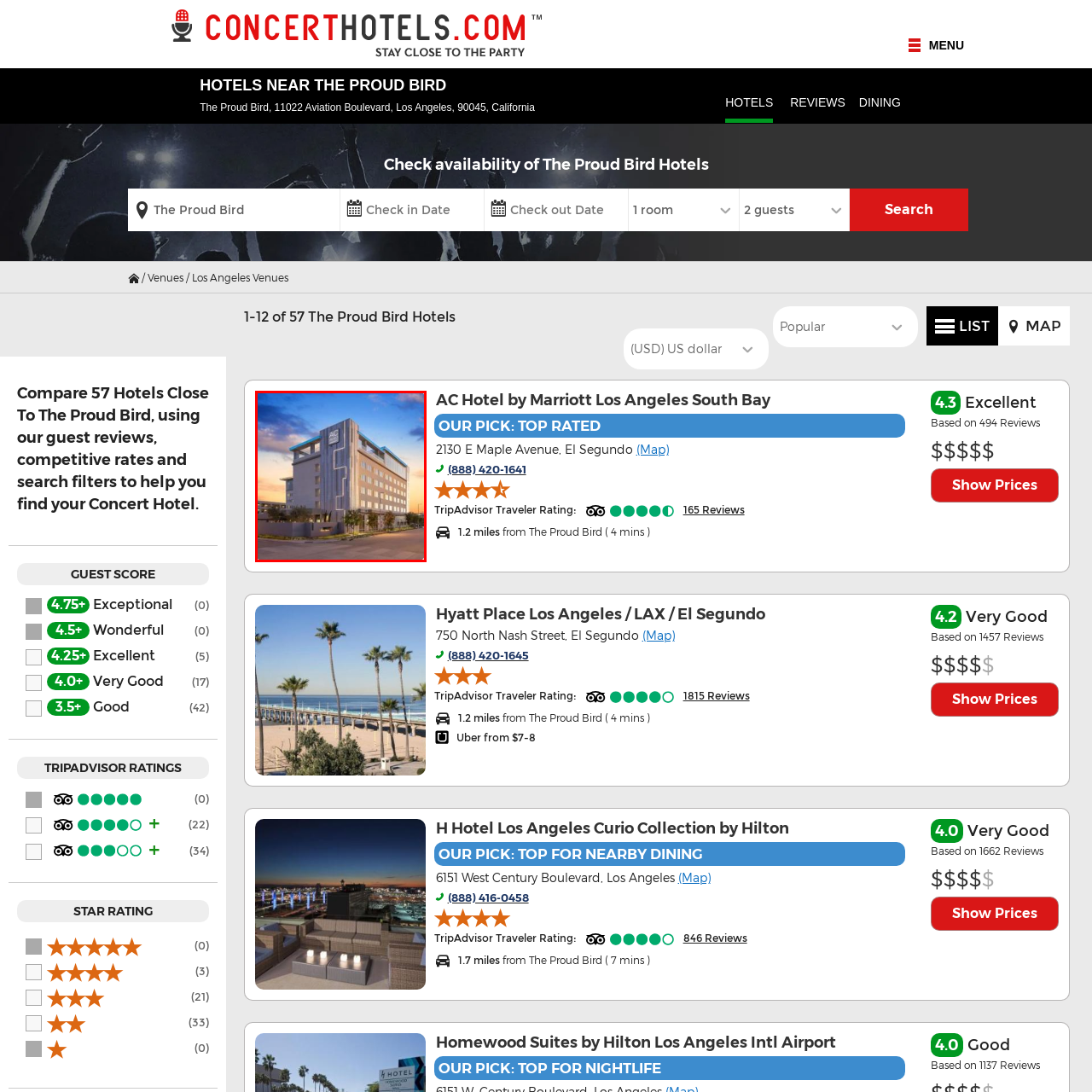What color are the highlights at the roofline?
Direct your attention to the image encased in the red bounding box and answer the question thoroughly, relying on the visual data provided.

The caption describes the facade of the hotel, mentioning that it features a mix of light and dark gray materials, and is 'accented by blue highlights at the roofline', which provides the answer to the question.